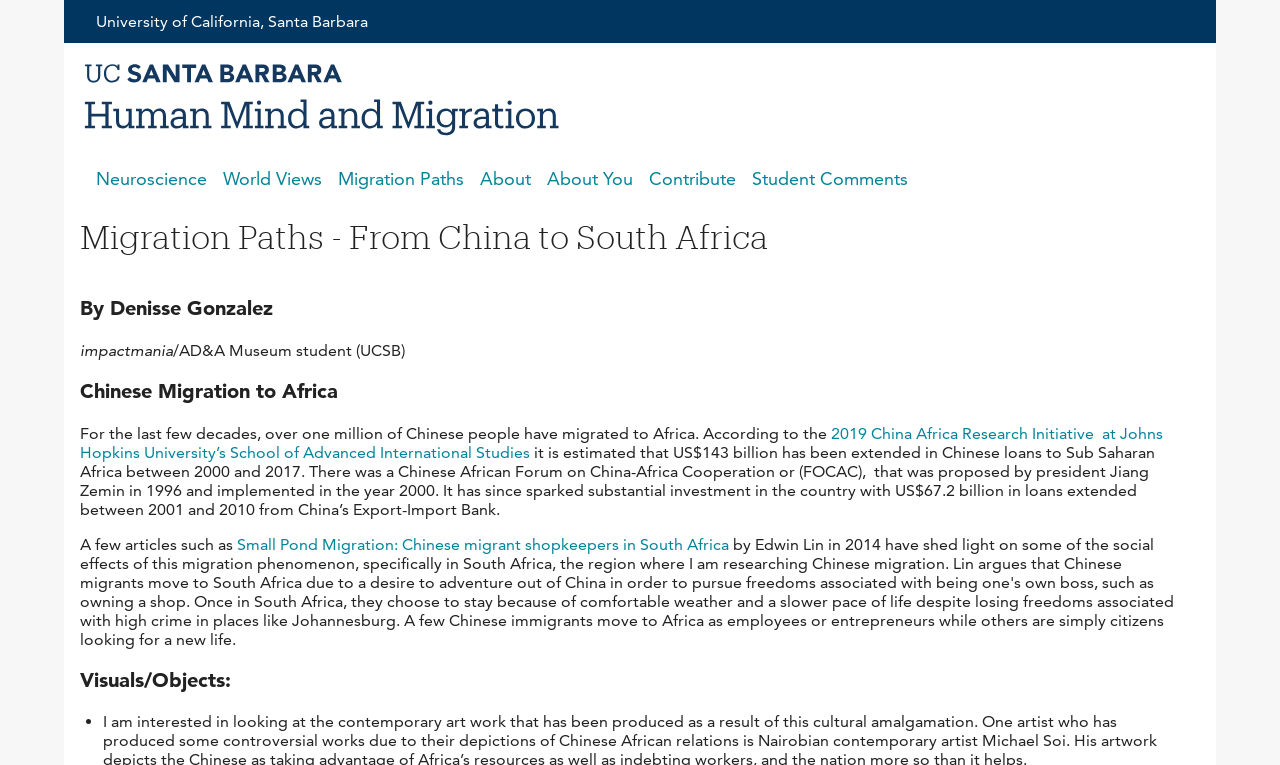Find the coordinates for the bounding box of the element with this description: "About".

[0.375, 0.219, 0.415, 0.247]